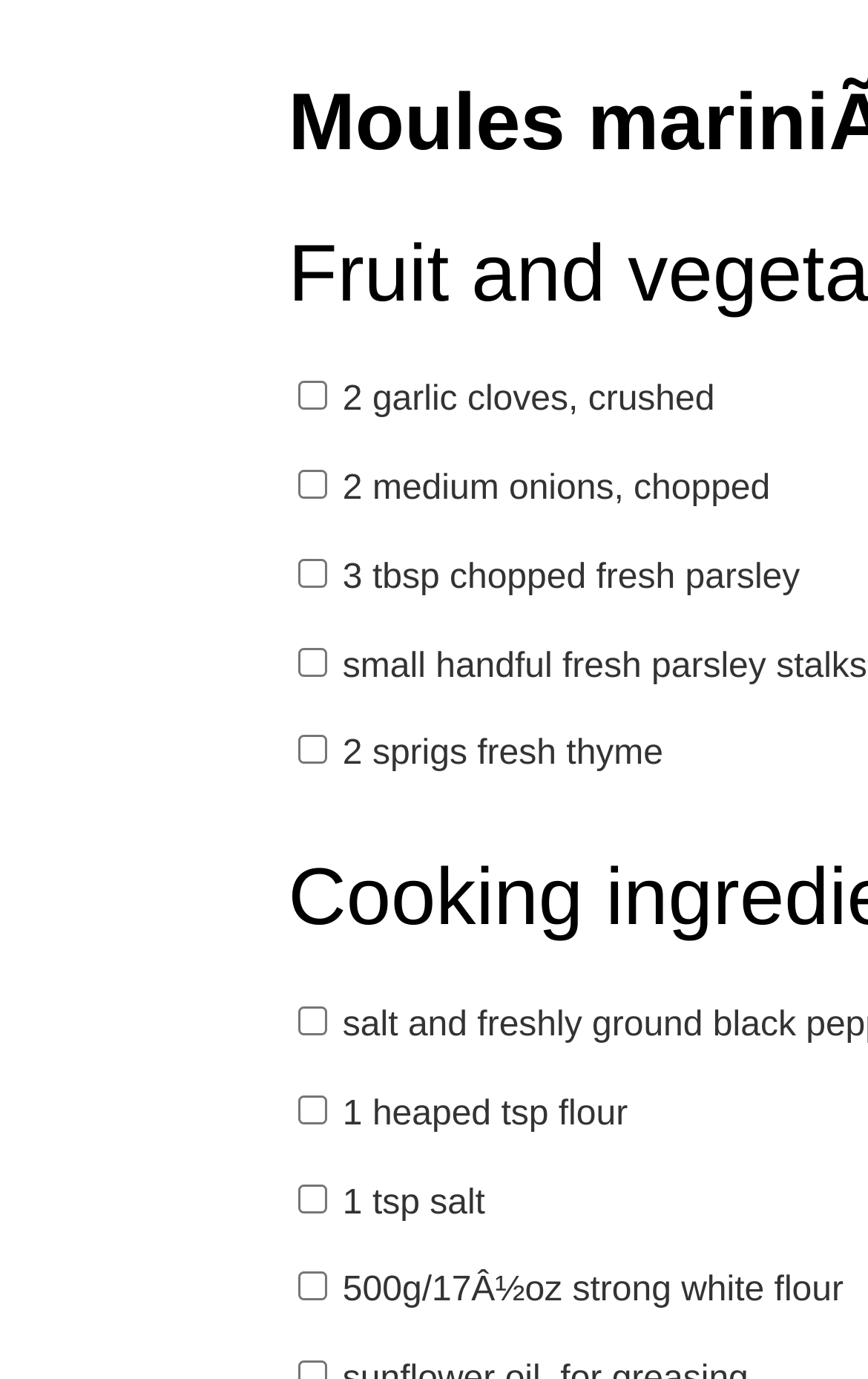Find the bounding box coordinates corresponding to the UI element with the description: "parent_node: 2 sprigs fresh thyme". The coordinates should be formatted as [left, top, right, bottom], with values as floats between 0 and 1.

[0.342, 0.534, 0.376, 0.555]